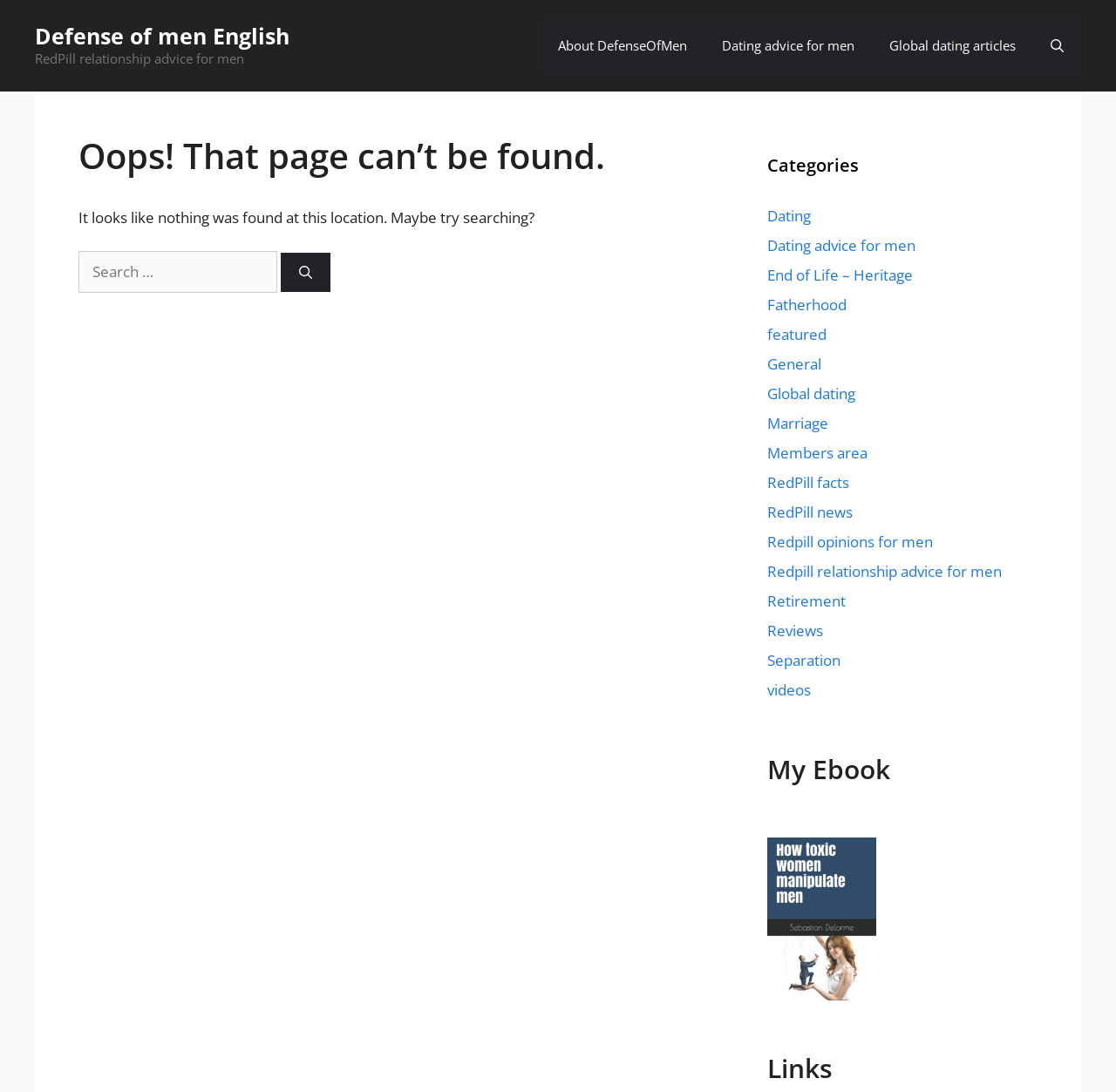Find the bounding box coordinates of the clickable area required to complete the following action: "Click on Dating category".

[0.688, 0.188, 0.727, 0.207]